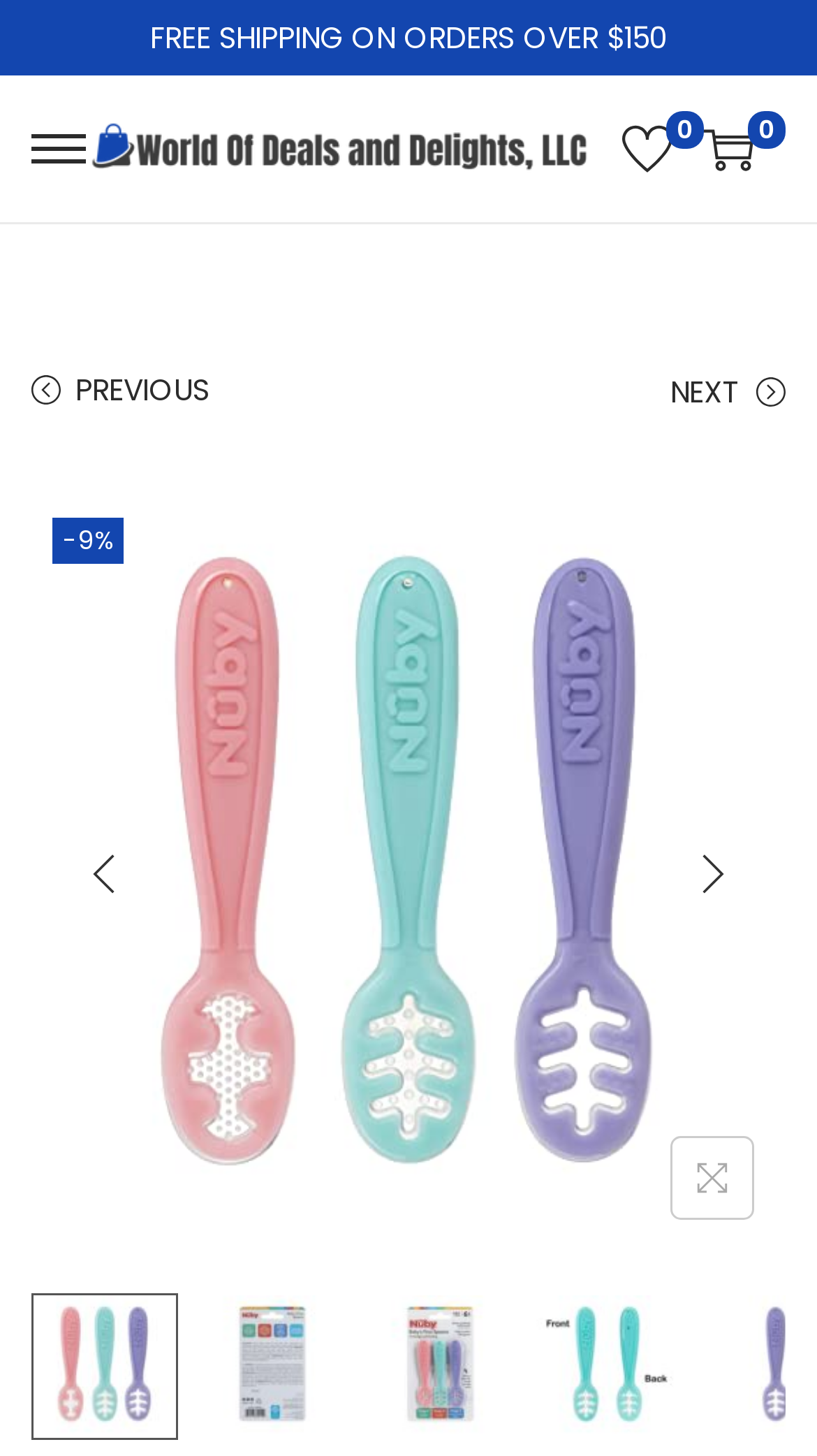Extract the bounding box coordinates of the UI element described by: "Read on >>". The coordinates should include four float numbers ranging from 0 to 1, e.g., [left, top, right, bottom].

None